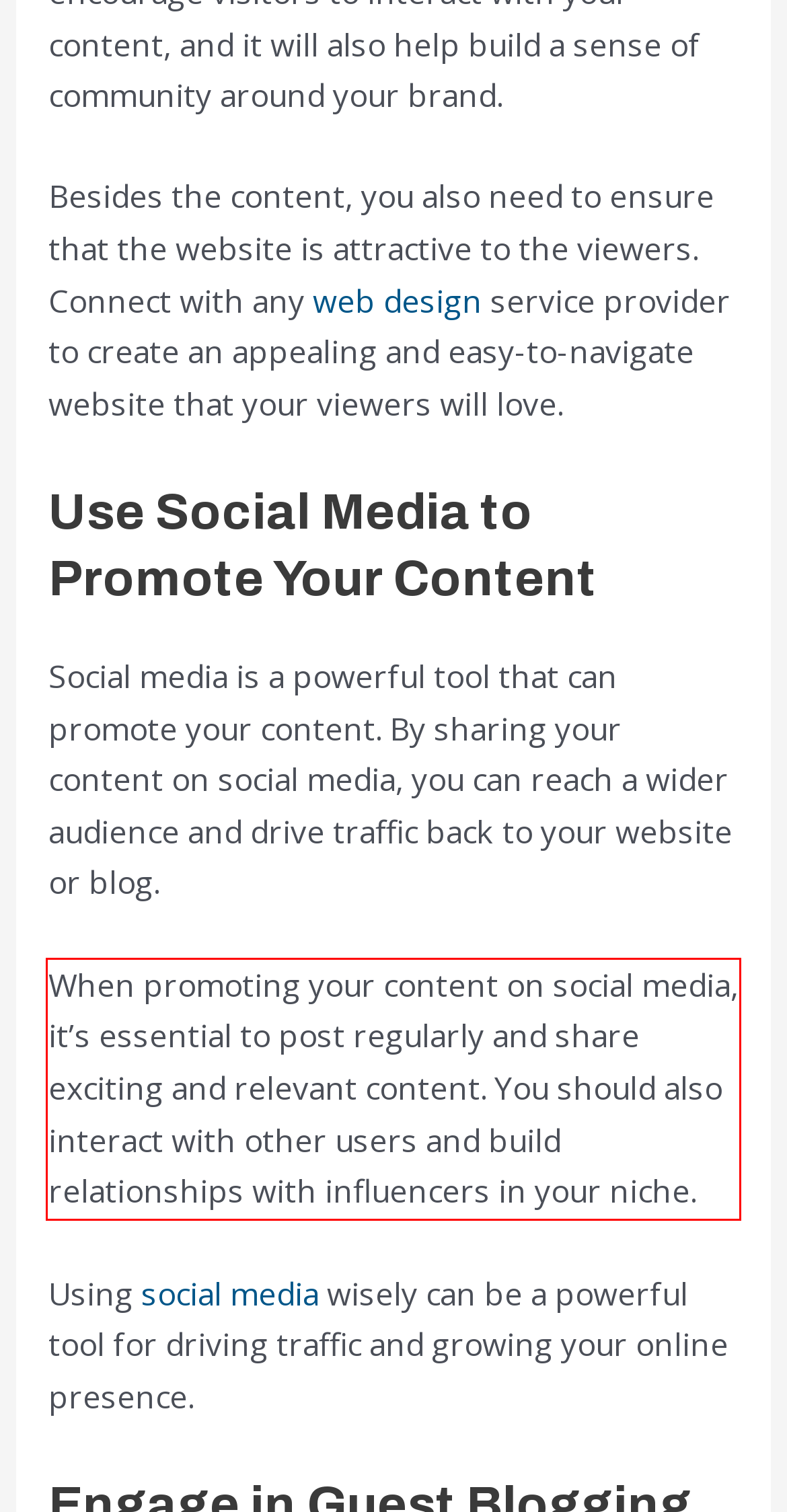Using OCR, extract the text content found within the red bounding box in the given webpage screenshot.

When promoting your content on social media, it’s essential to post regularly and share exciting and relevant content. You should also interact with other users and build relationships with influencers in your niche.